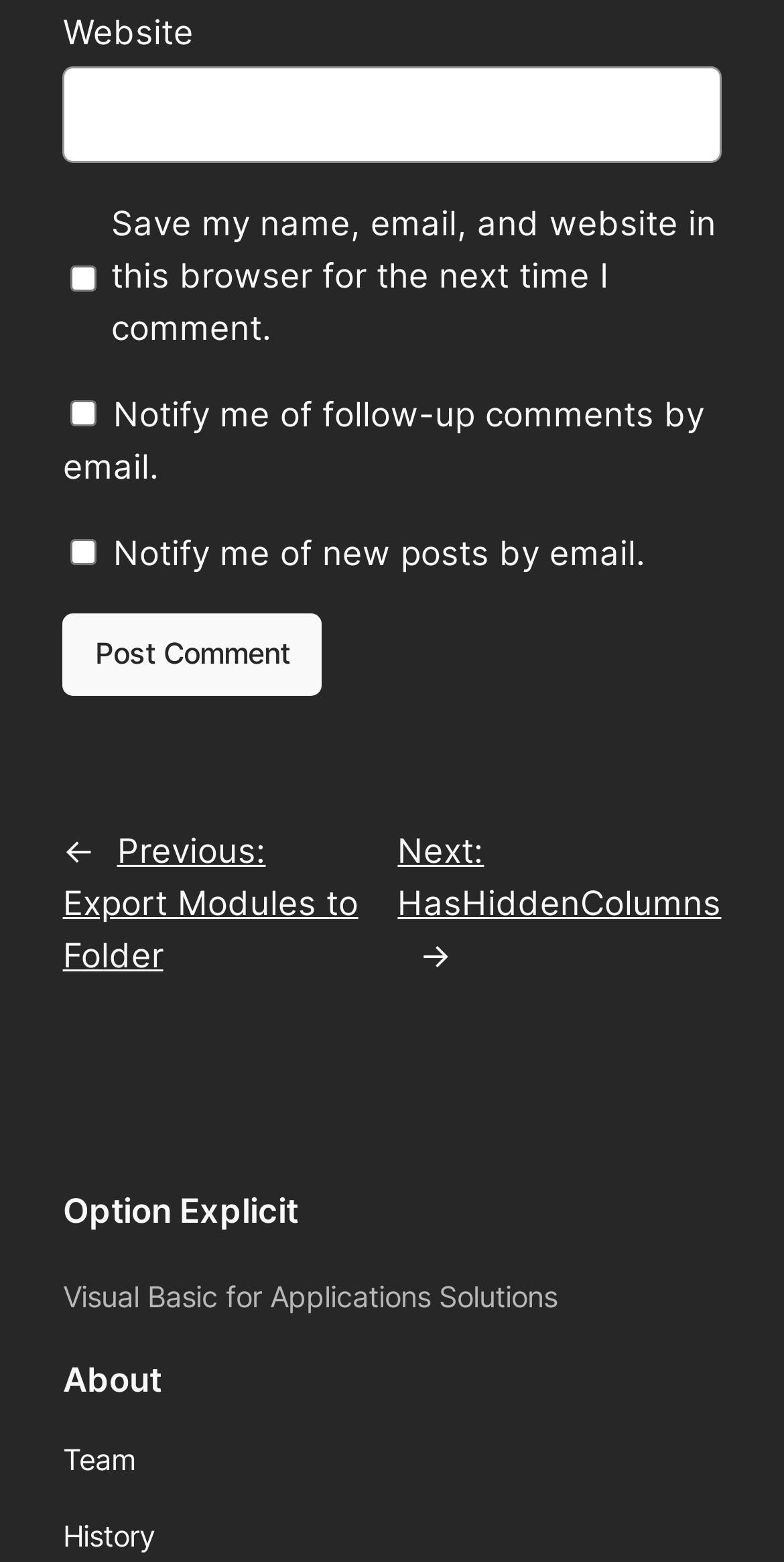Locate and provide the bounding box coordinates for the HTML element that matches this description: "Option Explicit".

[0.08, 0.762, 0.38, 0.788]